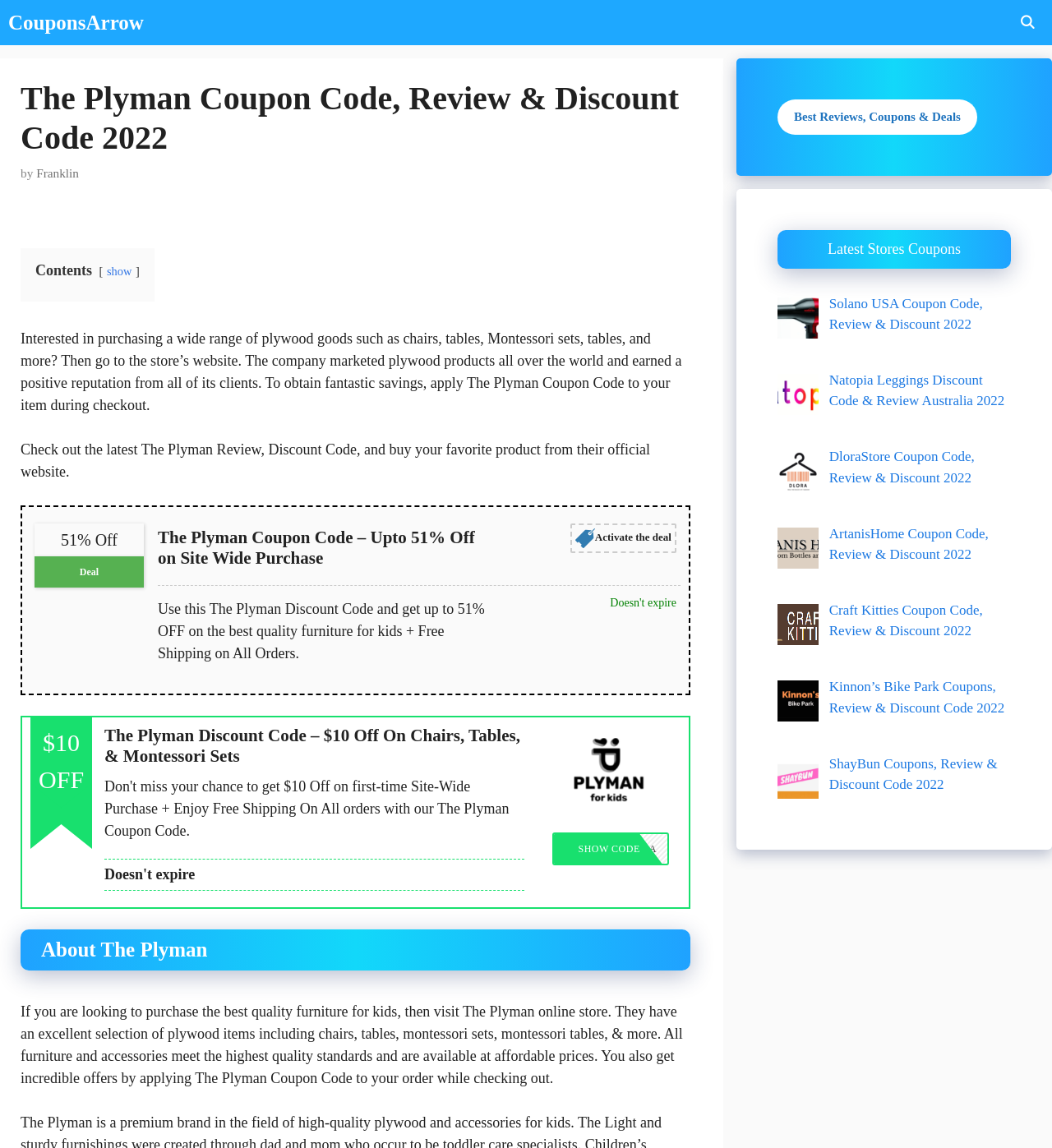Show the bounding box coordinates of the element that should be clicked to complete the task: "Visit the Solano USA Coupon page".

[0.788, 0.257, 0.934, 0.289]